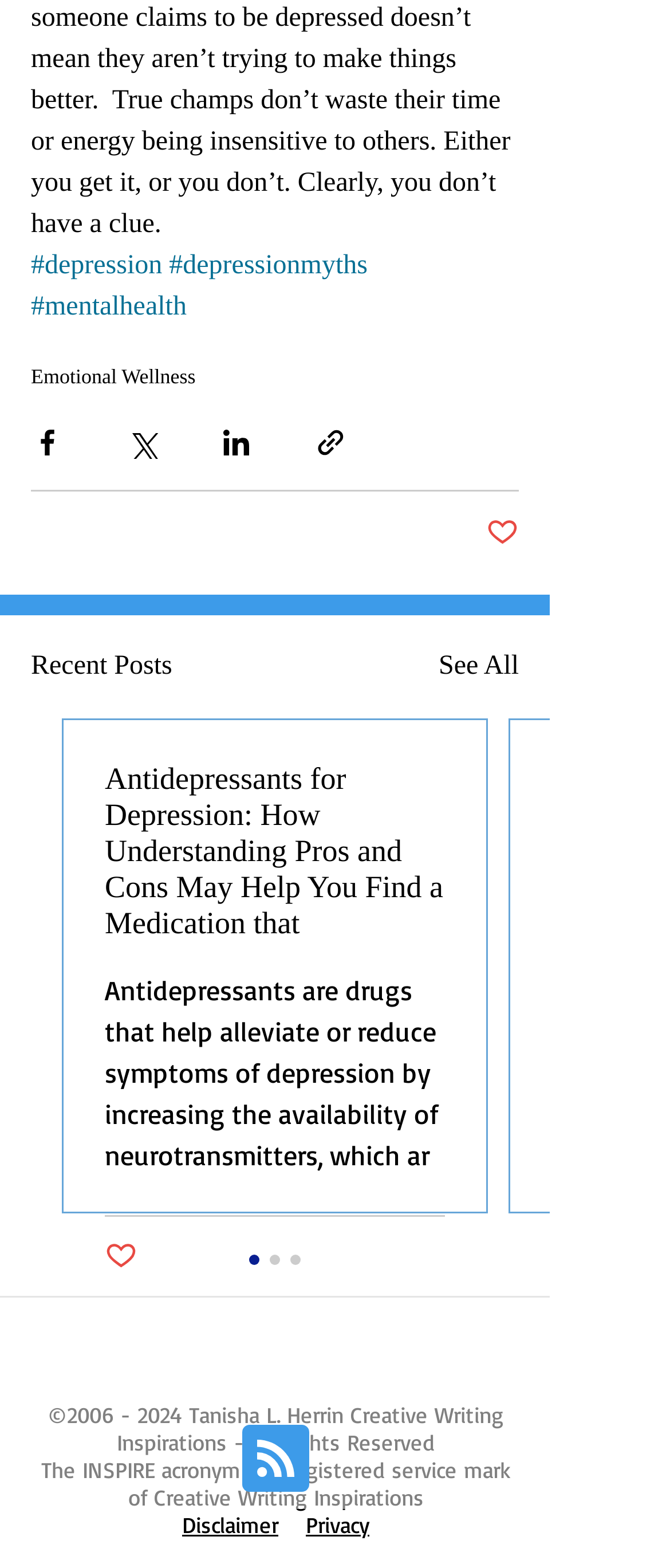What is the topic of the first article?
Refer to the image and give a detailed answer to the question.

I looked at the article section and found the first article's title, which is 'Antidepressants for Depression: How Understanding Pros and Cons May Help You Find a Medication that...'. This suggests that the topic of the first article is related to antidepressants and depression.